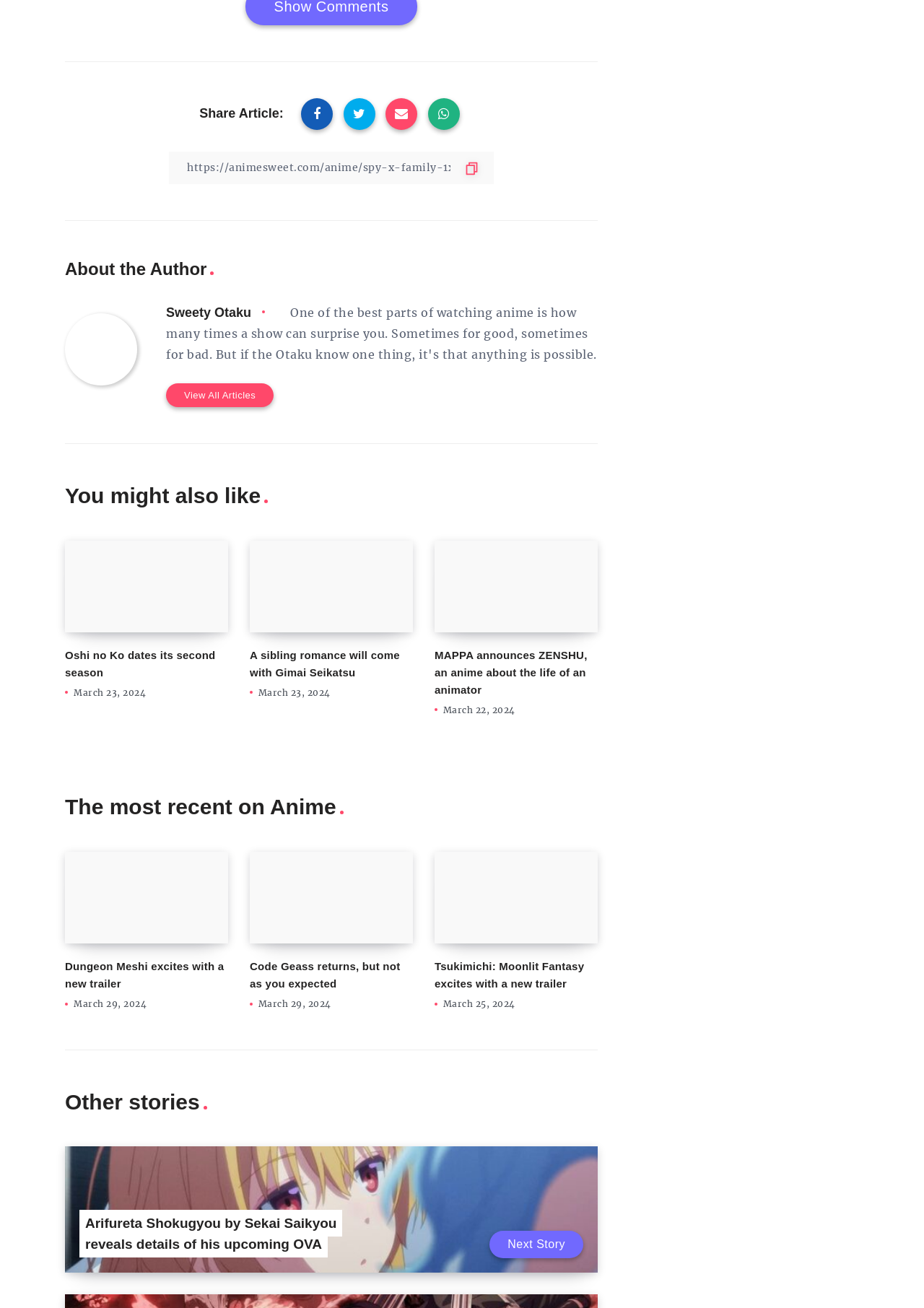Find the bounding box coordinates for the element described here: "View All Articles".

[0.18, 0.293, 0.296, 0.311]